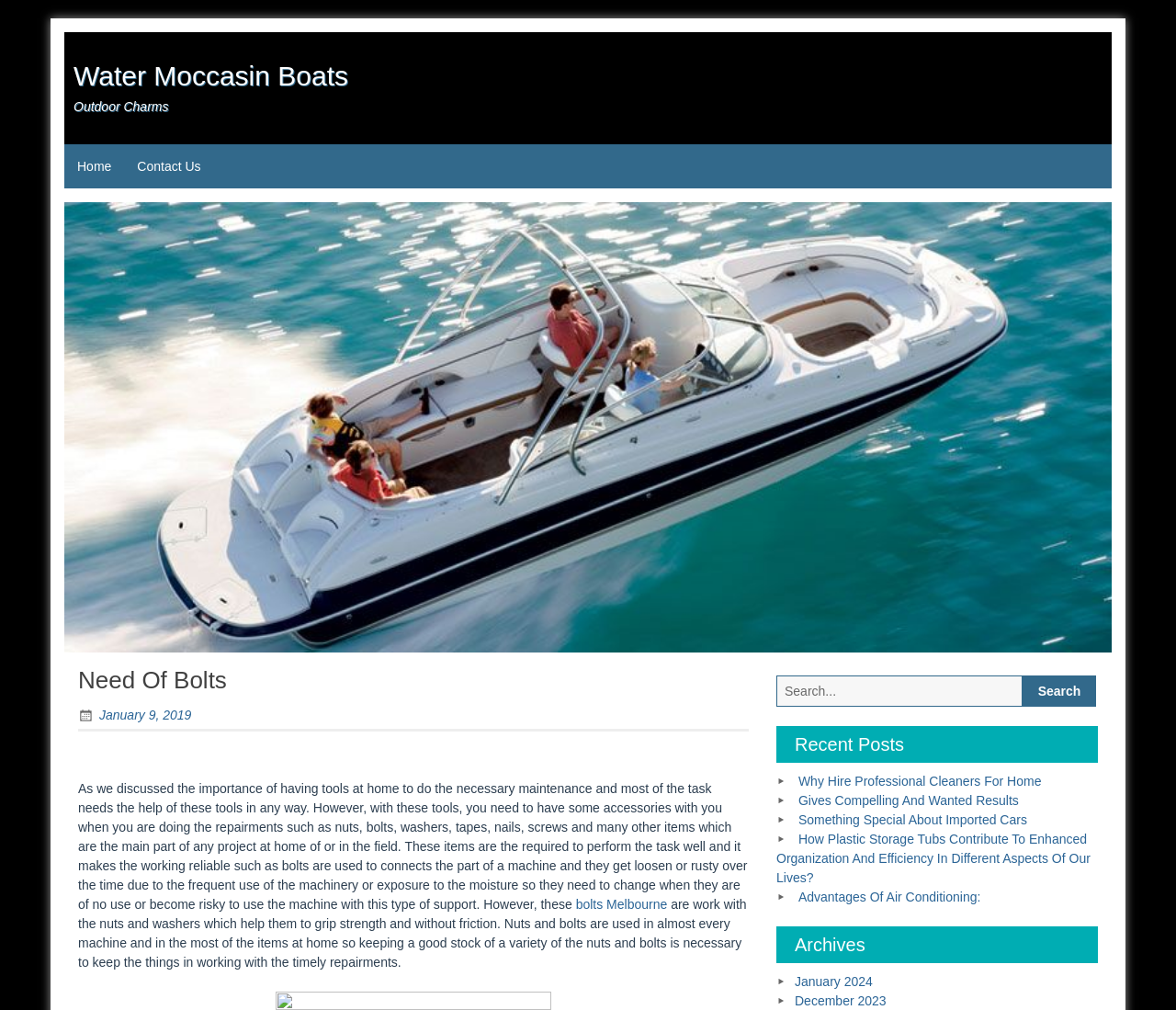Your task is to find and give the main heading text of the webpage.

Water Moccasin Boats